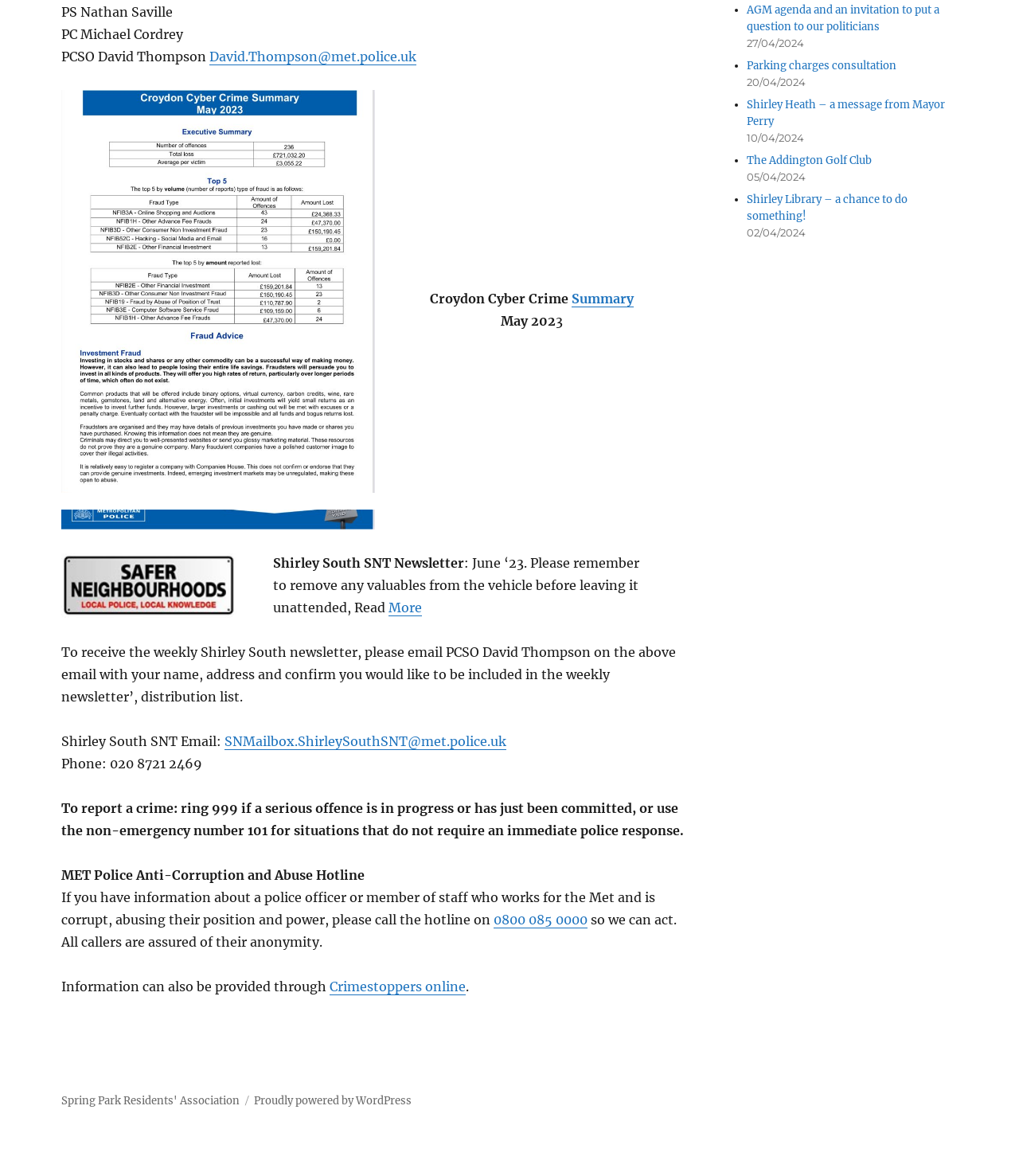Provide the bounding box coordinates of the UI element this sentence describes: "Crimestoppers online".

[0.324, 0.832, 0.457, 0.846]